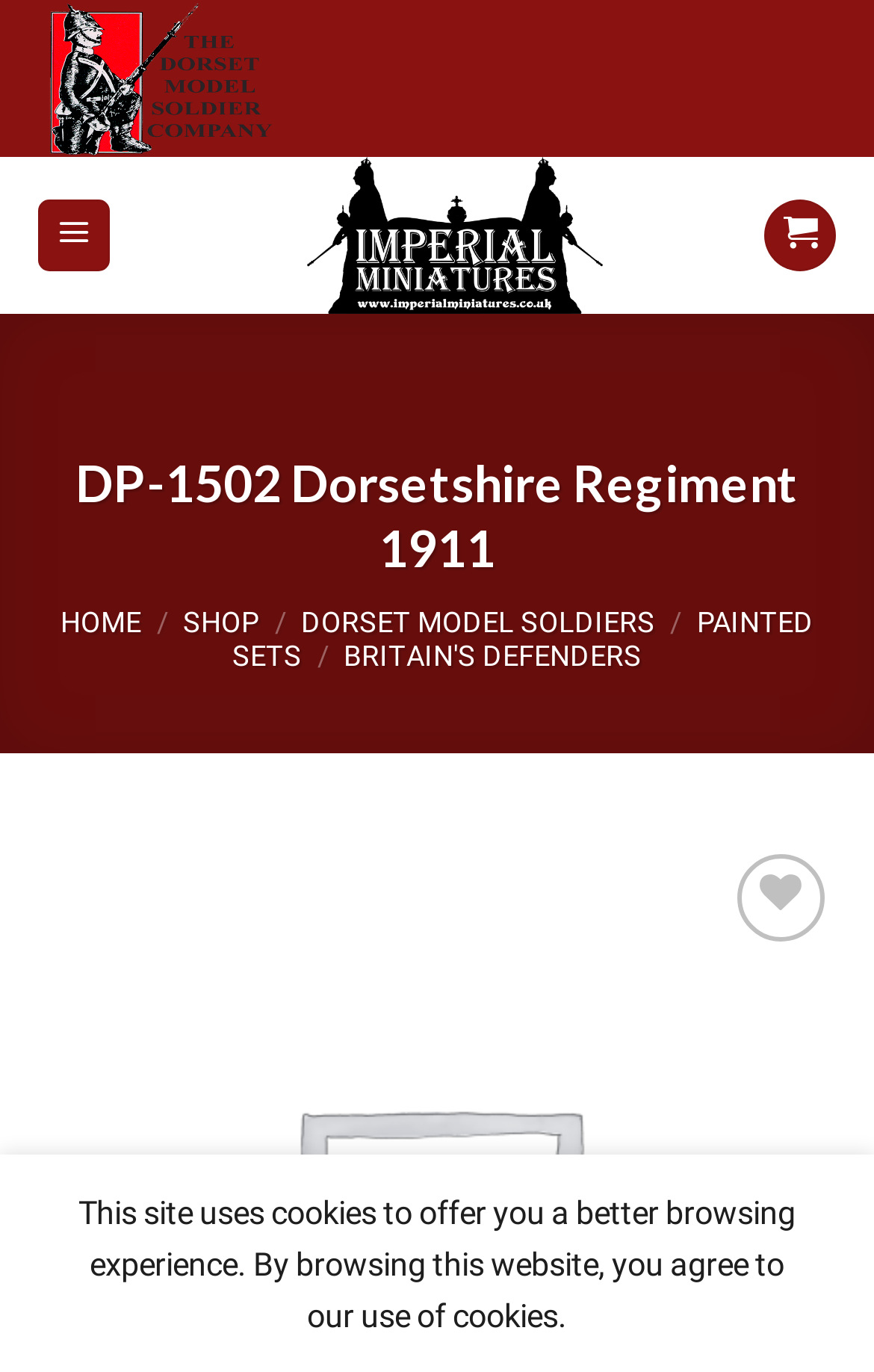Given the description "Related changes", provide the bounding box coordinates of the corresponding UI element.

None